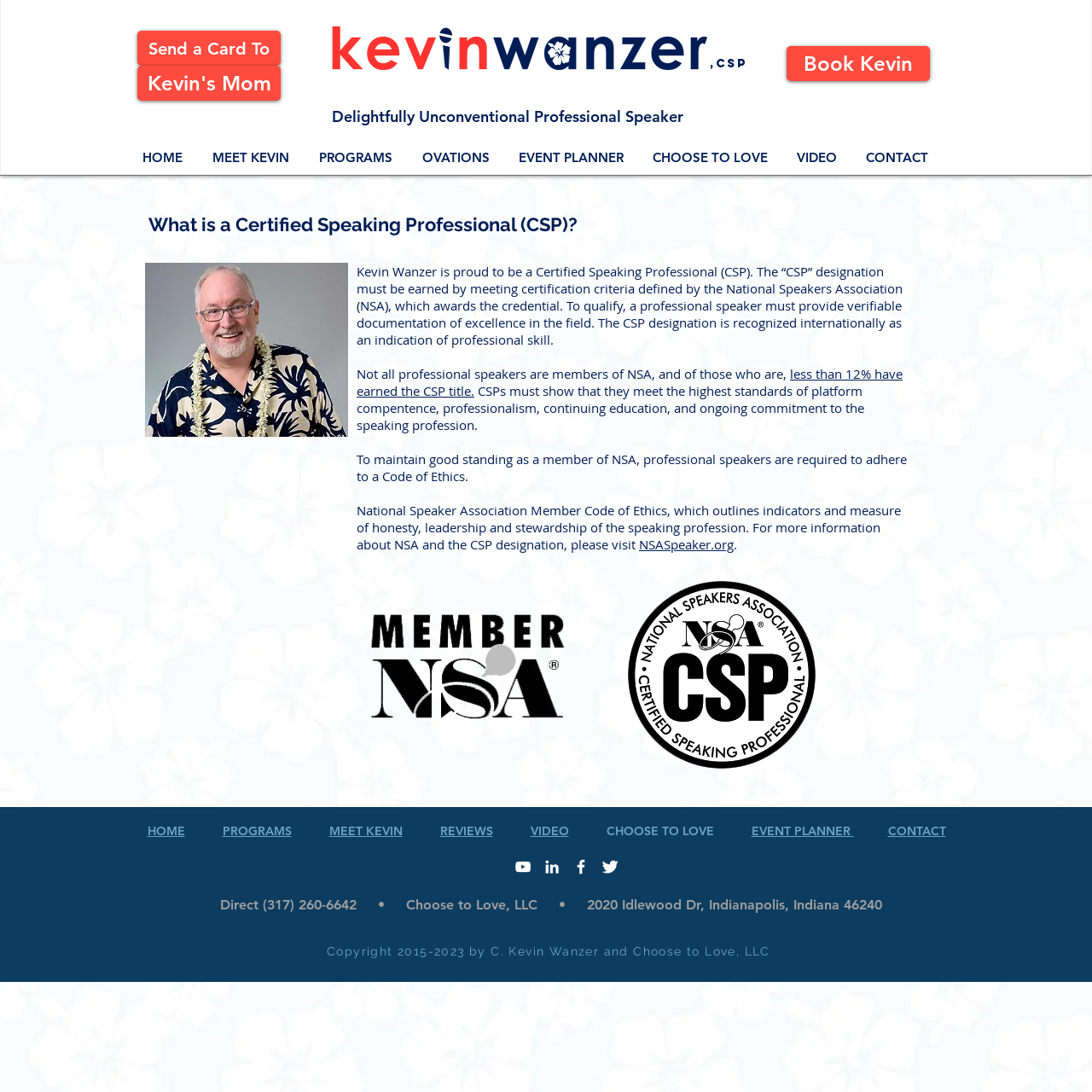Provide a comprehensive caption for the webpage.

This webpage is about Kevin Wanzer, a Certified Speaking Professional (CSP). At the top, there are two links, "Send a Card To" and "Kevin's Mom", followed by a heading that reads ",csp". Next to it is a link to "Book Kevin". Below this, there is a navigation menu with links to different sections of the website, including "HOME", "MEET KEVIN", "PROGRAMS", "OVATIONS", "EVENT PLANNER", "CHOOSE TO LOVE", "VIDEO", and "CONTACT".

The main content of the page is divided into two sections. The first section has a heading that asks "What is a Certified Speaking Professional (CSP)?" and features an image of Kevin Wanzer. Below the image, there is a block of text that explains what it means to be a CSP, including the certification criteria and the recognition it receives internationally. The text also mentions that not all professional speakers are members of the National Speakers Association (NSA), and that only a small percentage of them have earned the CSP title.

The second section of the main content has more text that explains the standards and code of ethics that CSPs must adhere to, as well as a link to the NSA website for more information. There are also two images, one of the NSA member logo and one of the CSP logo.

At the bottom of the page, there is a footer section with links to different sections of the website, including "HOME", "PROGRAMS", "MEET KEVIN", "REVIEWS", "VIDEO", "CHOOSE TO LOVE", "EVENT PLANNER", and "CONTACT". There is also a social media bar with links to YouTube, LinkedIn, and Twitter. Finally, there is a section with contact information, including a phone number and address, as well as a copyright notice.